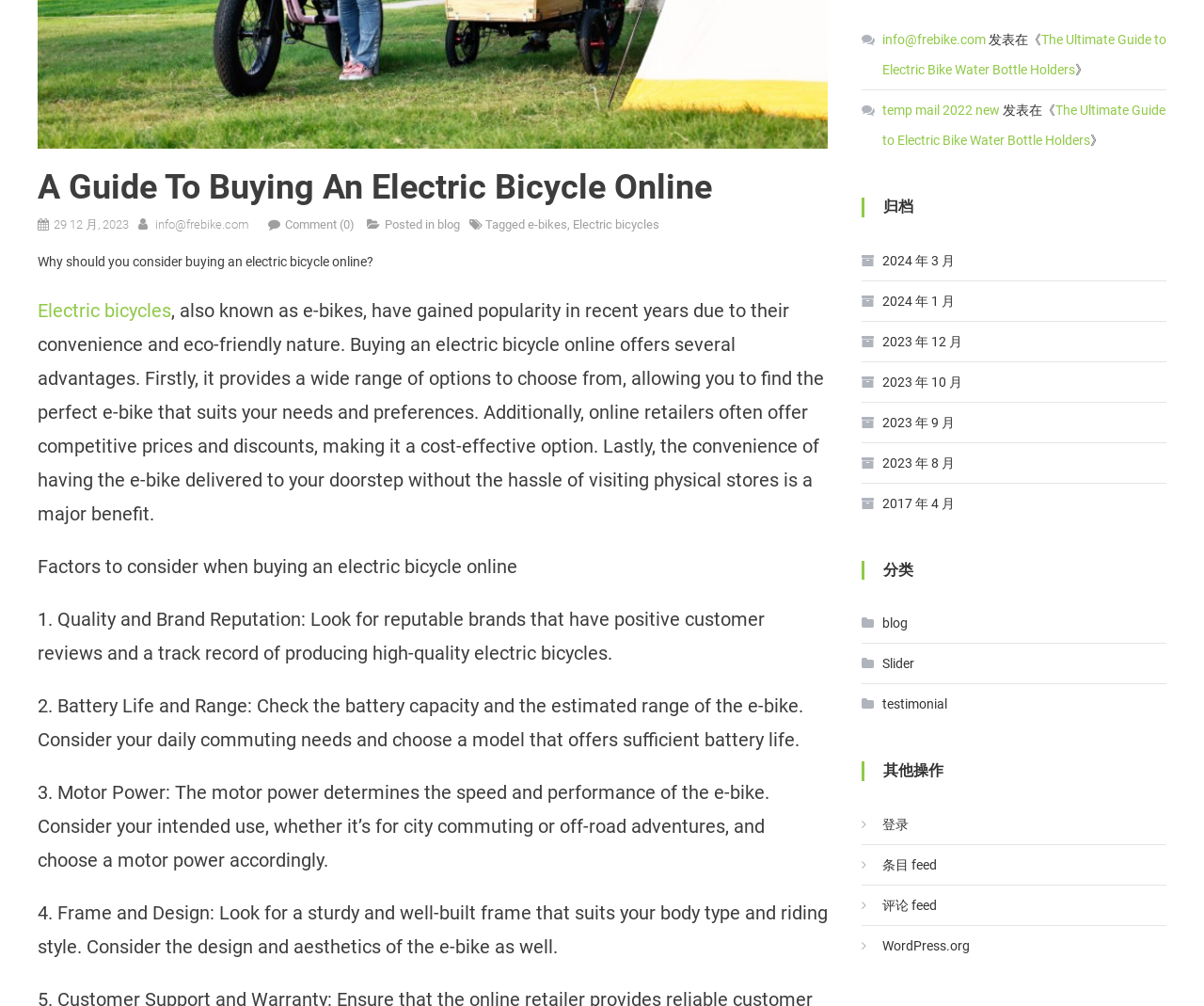Provide the bounding box coordinates of the UI element that matches the description: "2023 年 8 月".

[0.716, 0.445, 0.793, 0.475]